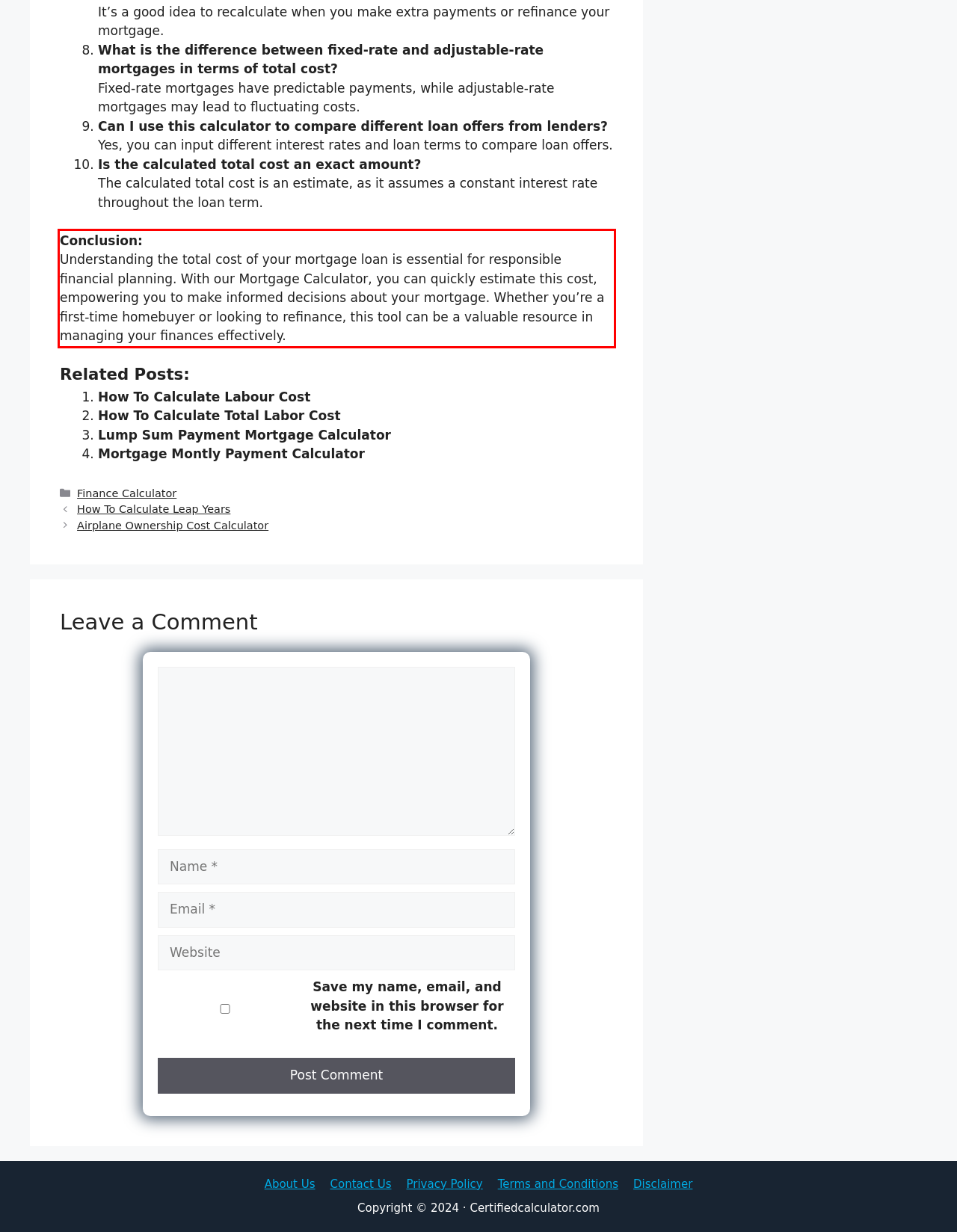You have a screenshot of a webpage where a UI element is enclosed in a red rectangle. Perform OCR to capture the text inside this red rectangle.

Conclusion: Understanding the total cost of your mortgage loan is essential for responsible financial planning. With our Mortgage Calculator, you can quickly estimate this cost, empowering you to make informed decisions about your mortgage. Whether you’re a first-time homebuyer or looking to refinance, this tool can be a valuable resource in managing your finances effectively.